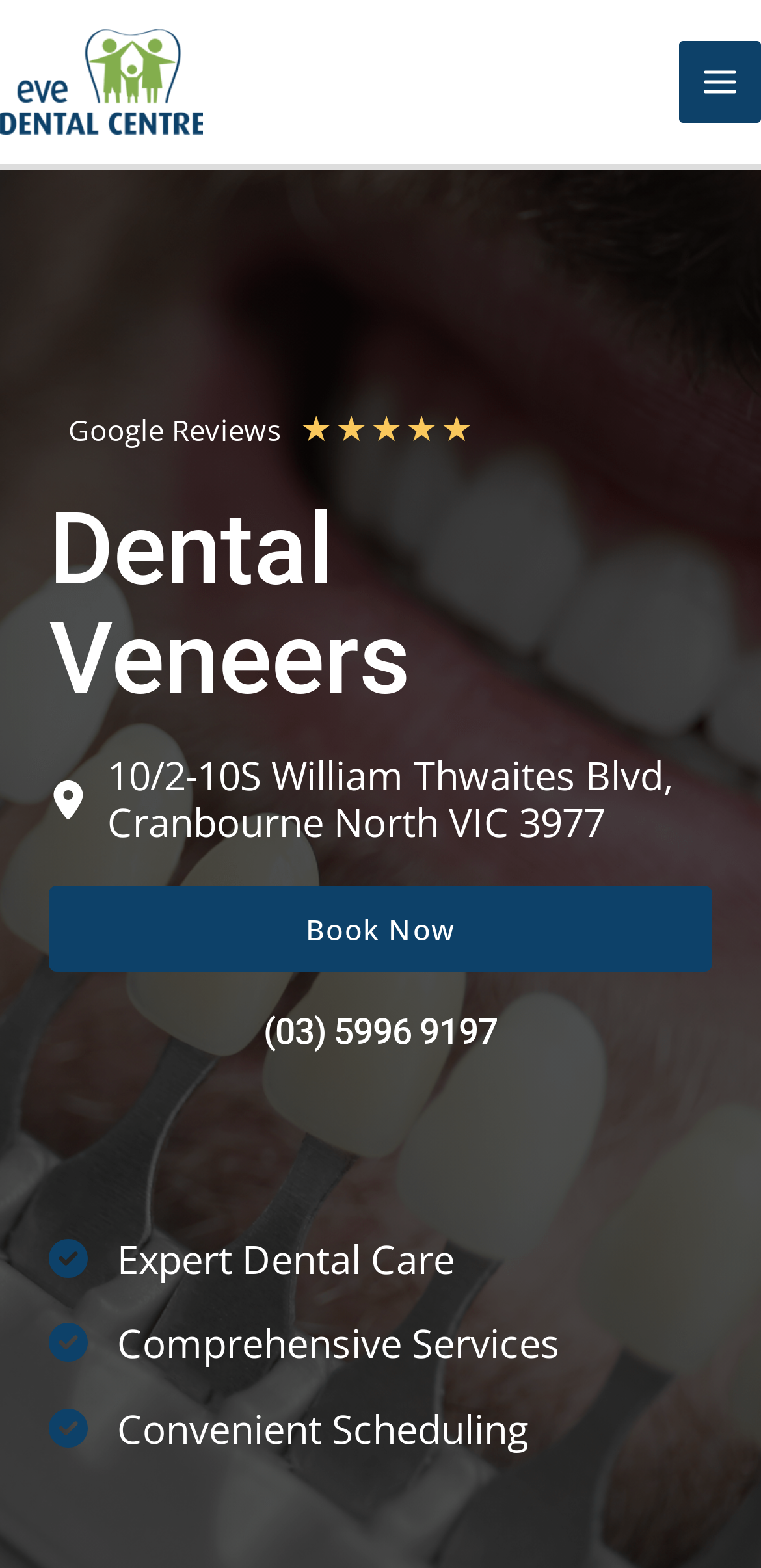How can I schedule an appointment at Eve Dental Centre?
Refer to the screenshot and respond with a concise word or phrase.

Book Now